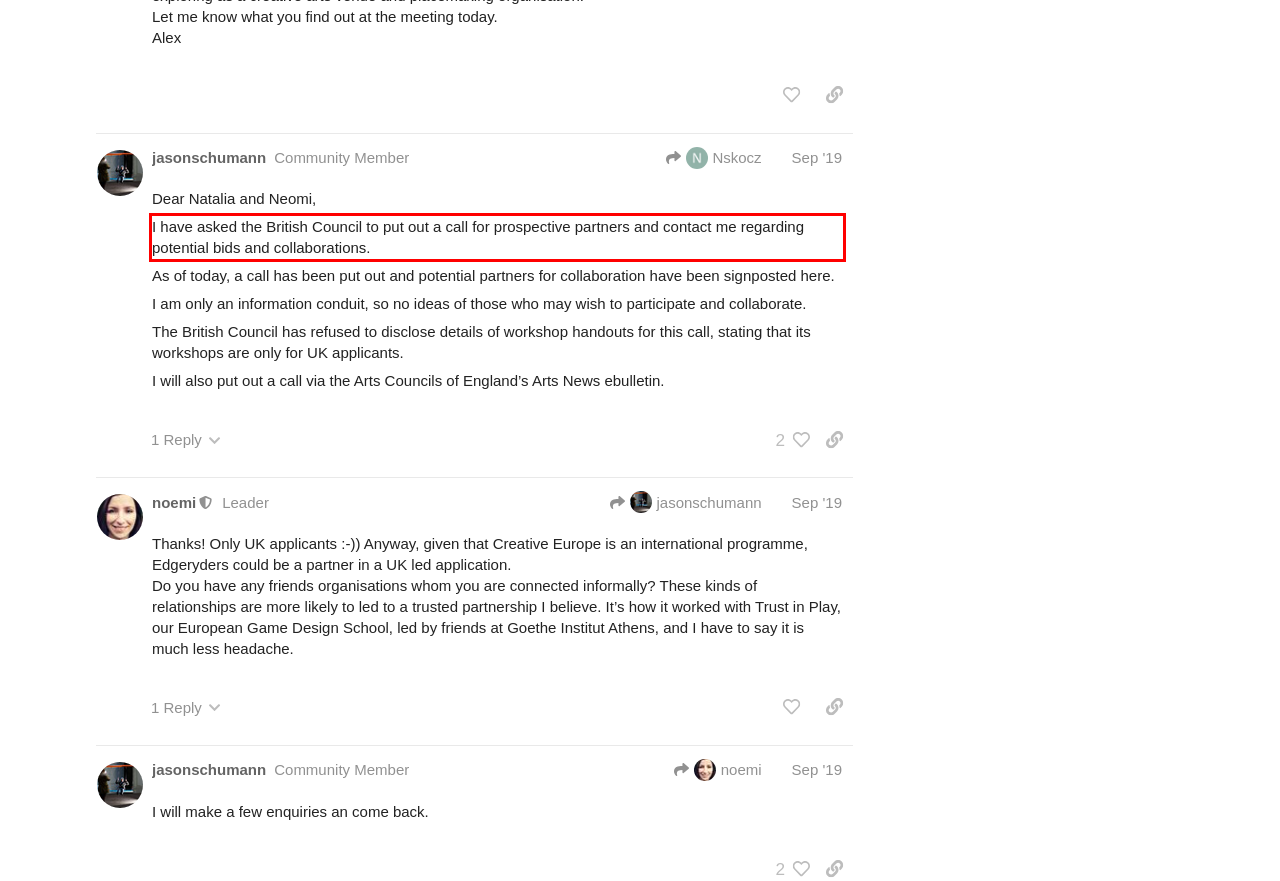Identify and extract the text within the red rectangle in the screenshot of the webpage.

I have asked the British Council to put out a call for prospective partners and contact me regarding potential bids and collaborations.